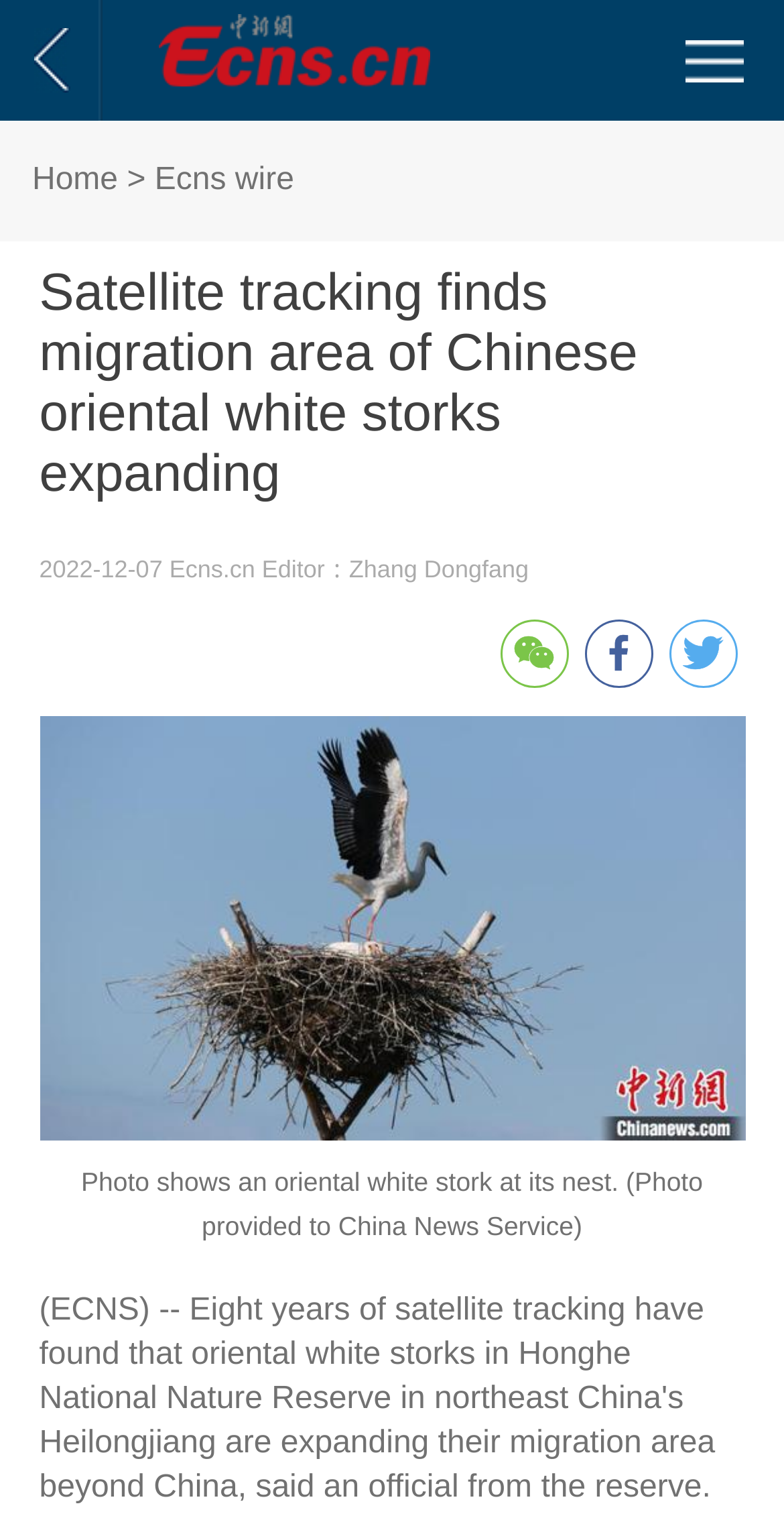What is the date of the article?
Observe the image and answer the question with a one-word or short phrase response.

2022-12-07